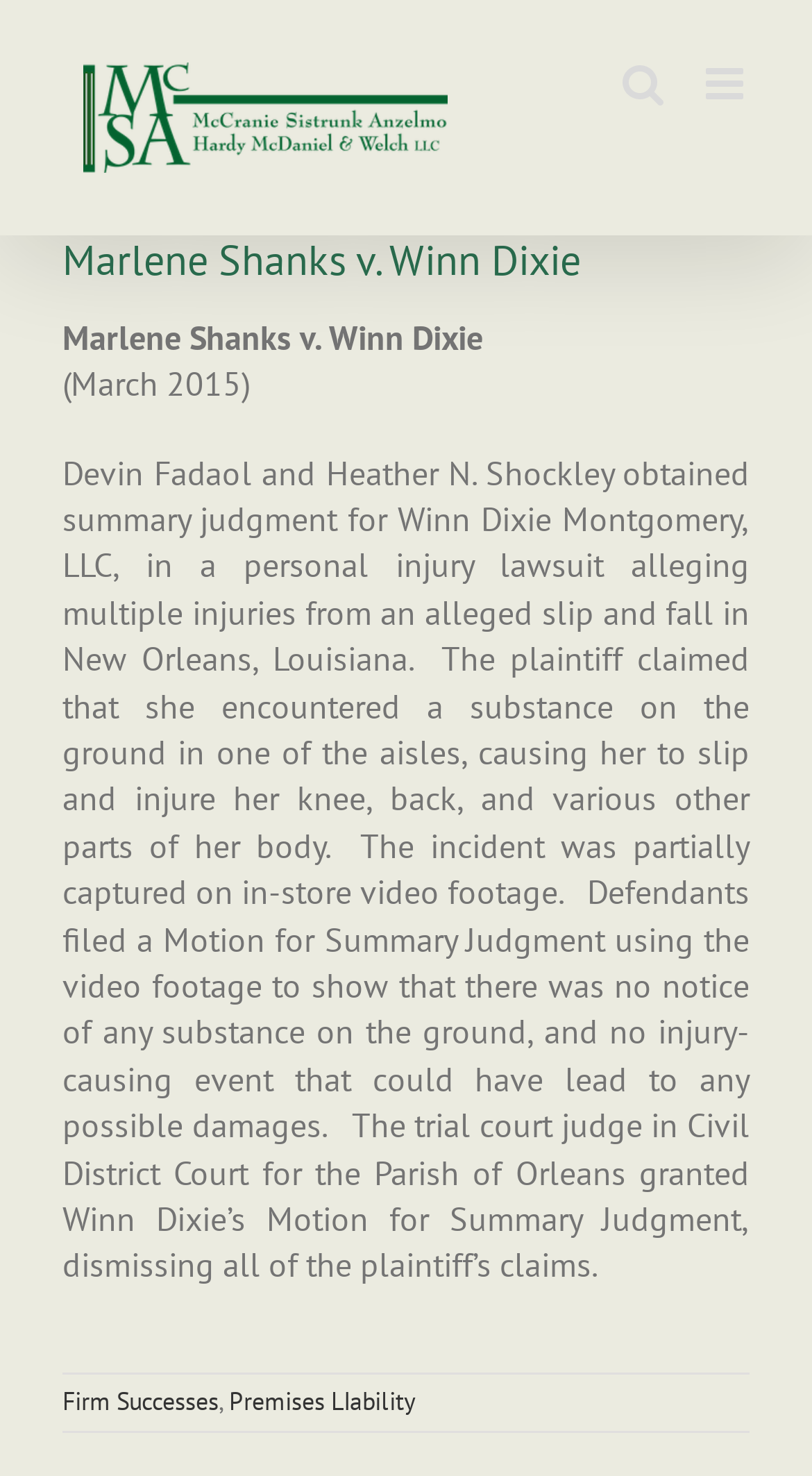Locate and extract the text of the main heading on the webpage.

Marlene Shanks v. Winn Dixie